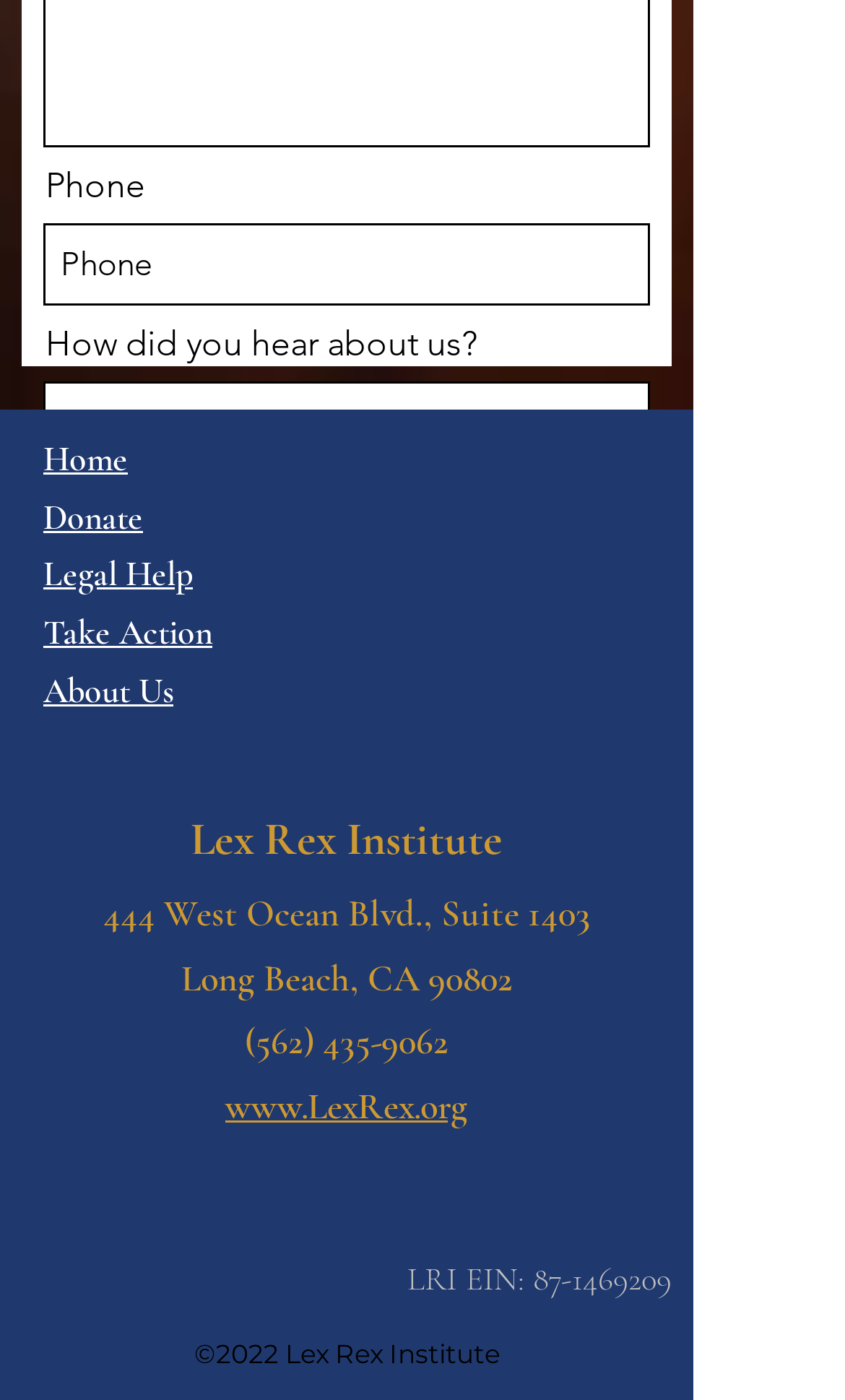Identify the bounding box coordinates of the region that needs to be clicked to carry out this instruction: "Visit Twitter". Provide these coordinates as four float numbers ranging from 0 to 1, i.e., [left, top, right, bottom].

[0.115, 0.83, 0.192, 0.877]